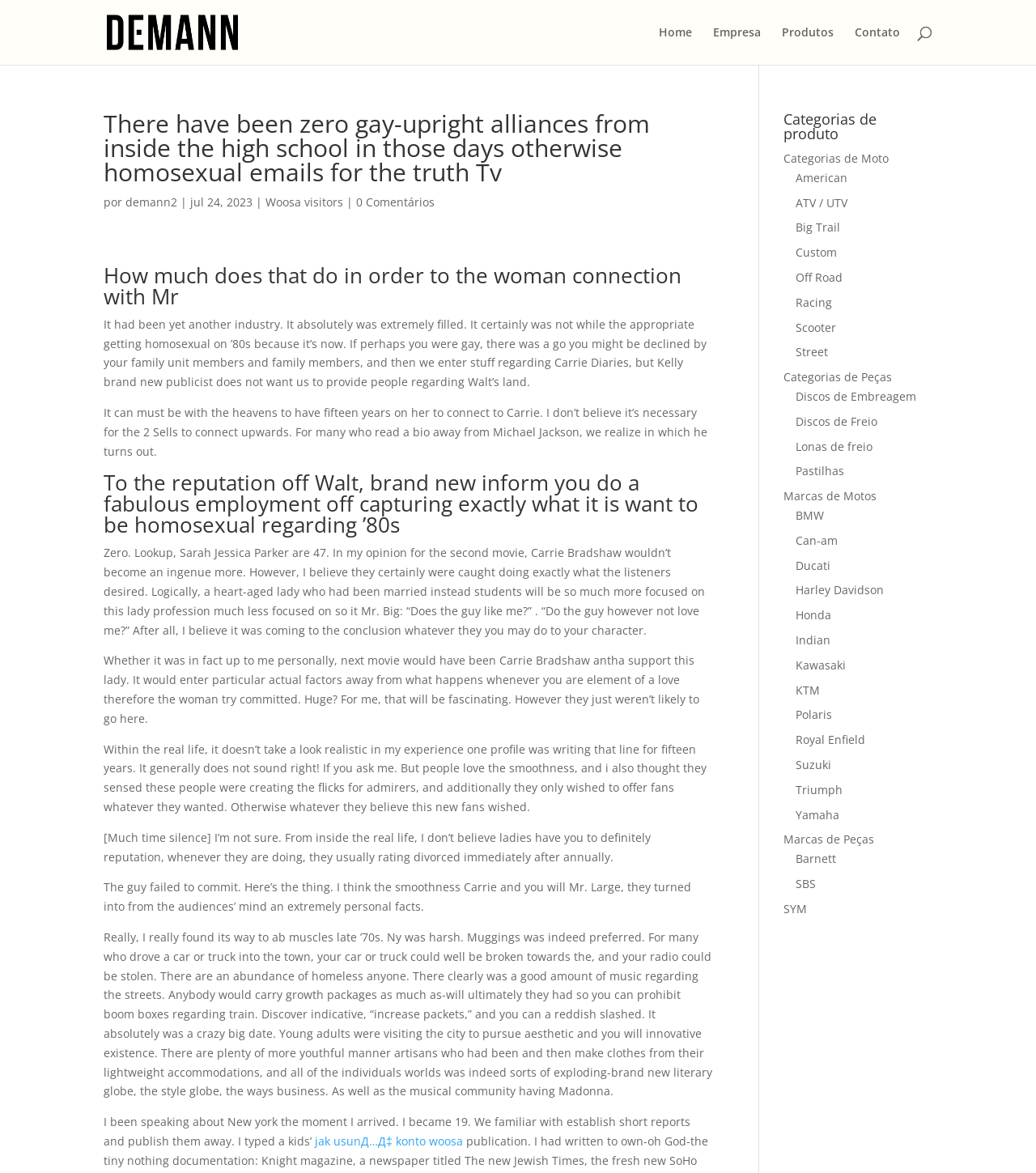Identify the bounding box coordinates of the area that should be clicked in order to complete the given instruction: "Click on the 'Home' link". The bounding box coordinates should be four float numbers between 0 and 1, i.e., [left, top, right, bottom].

[0.636, 0.023, 0.668, 0.055]